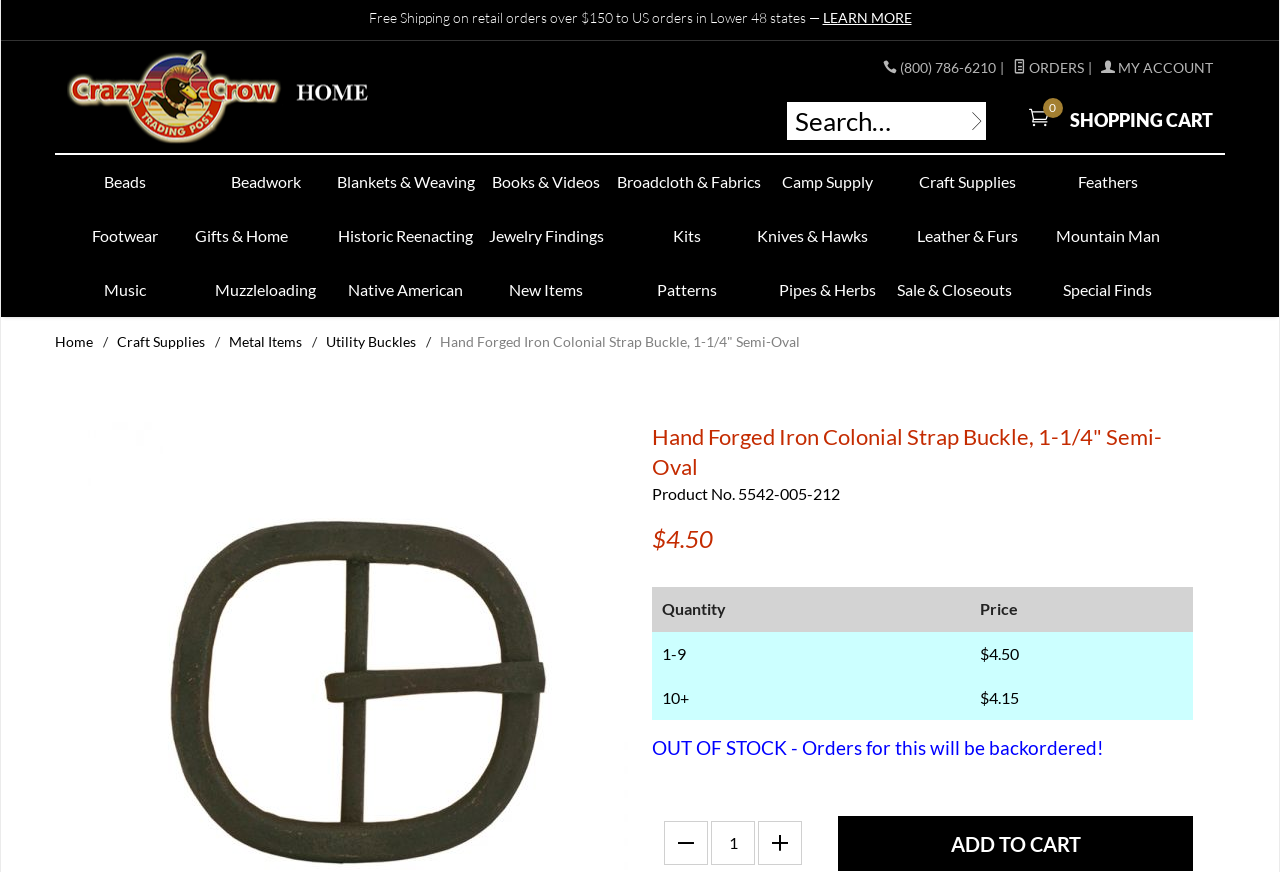Find the bounding box coordinates for the HTML element described in this sentence: "New Items". Provide the coordinates as four float numbers between 0 and 1, in the format [left, top, right, bottom].

[0.372, 0.302, 0.482, 0.364]